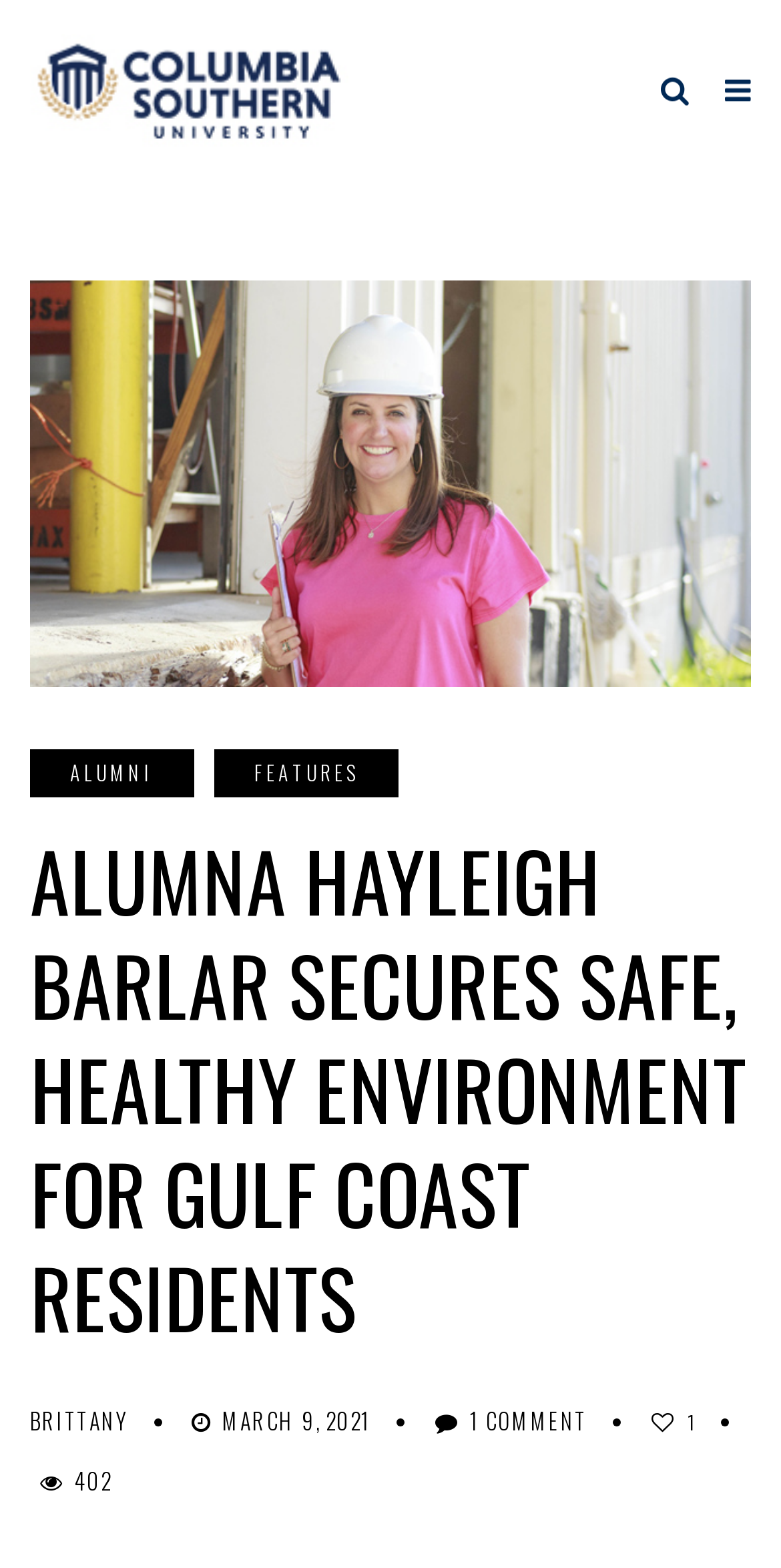Provide a thorough and detailed response to the question by examining the image: 
What is the name of the university?

I inferred this answer by looking at the image and link with the text 'CSU Communicator' at the top of the page, which suggests that the webpage is related to Columbia Southern University.